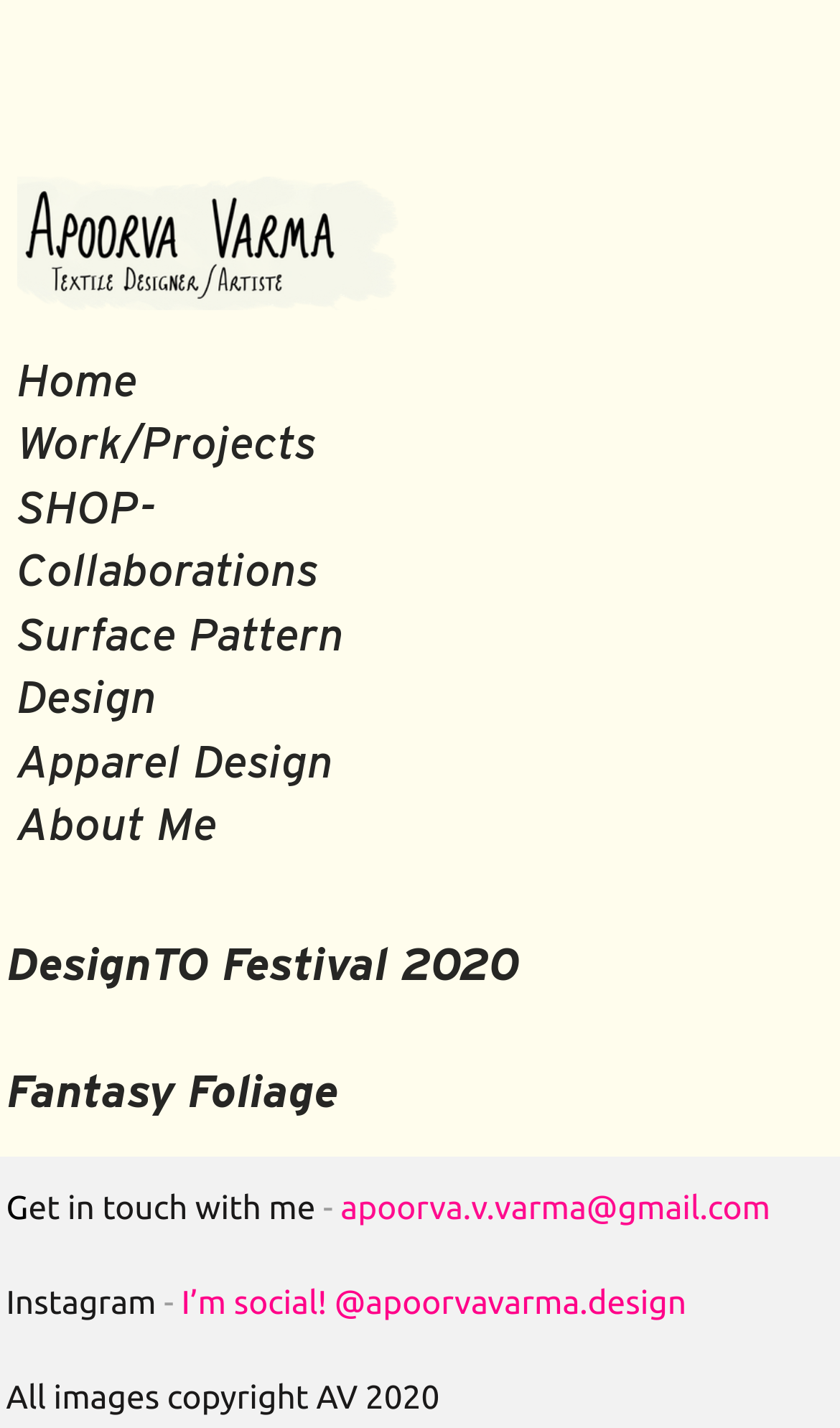Pinpoint the bounding box coordinates of the element you need to click to execute the following instruction: "explore surface pattern design". The bounding box should be represented by four float numbers between 0 and 1, in the format [left, top, right, bottom].

[0.02, 0.425, 0.209, 0.466]